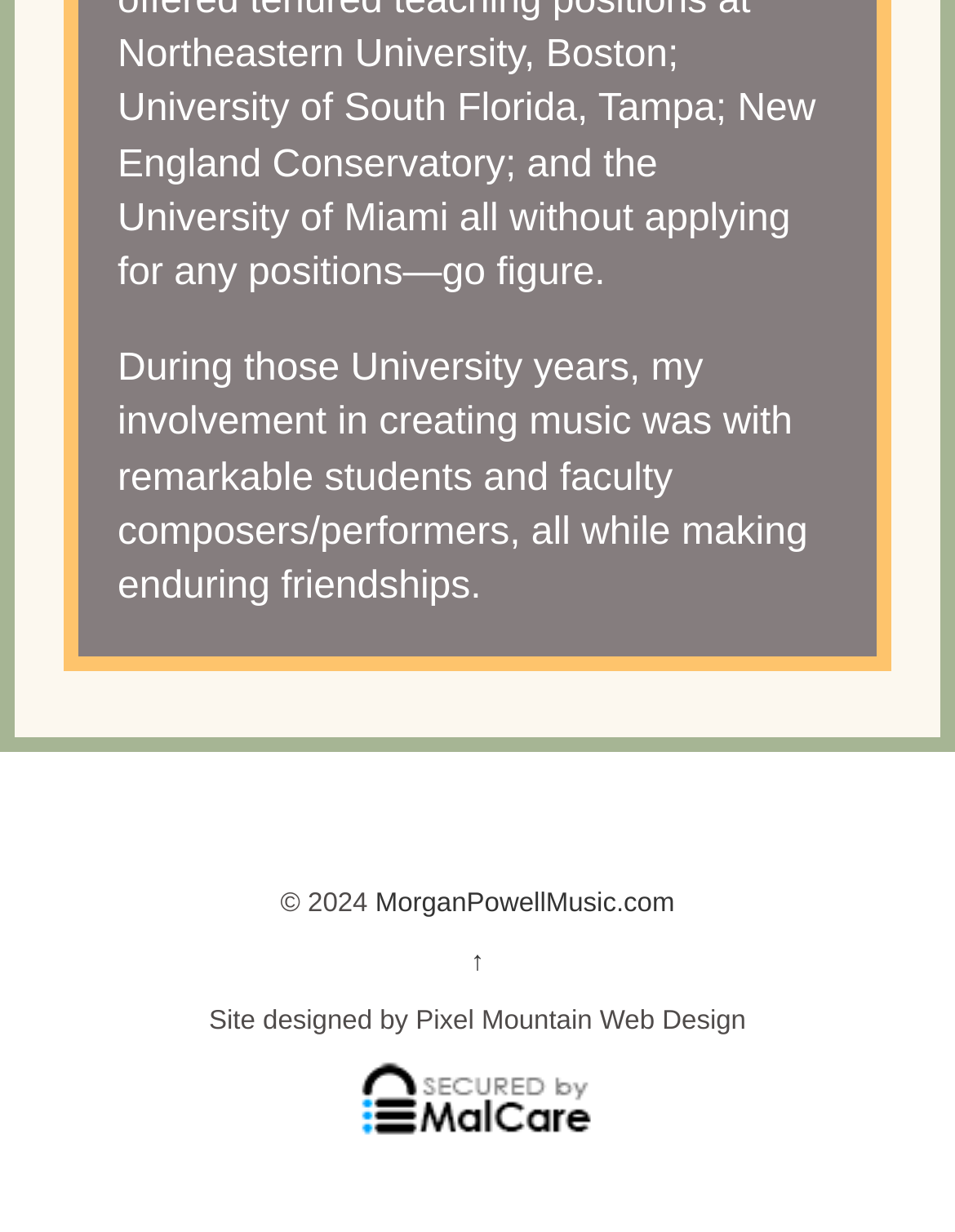What is the name of the website's designer?
Please answer the question with as much detail as possible using the screenshot.

I found the website designer's name by reading the StaticText element 'Site designed by Pixel Mountain Web Design' which is located at the bottom of the webpage.